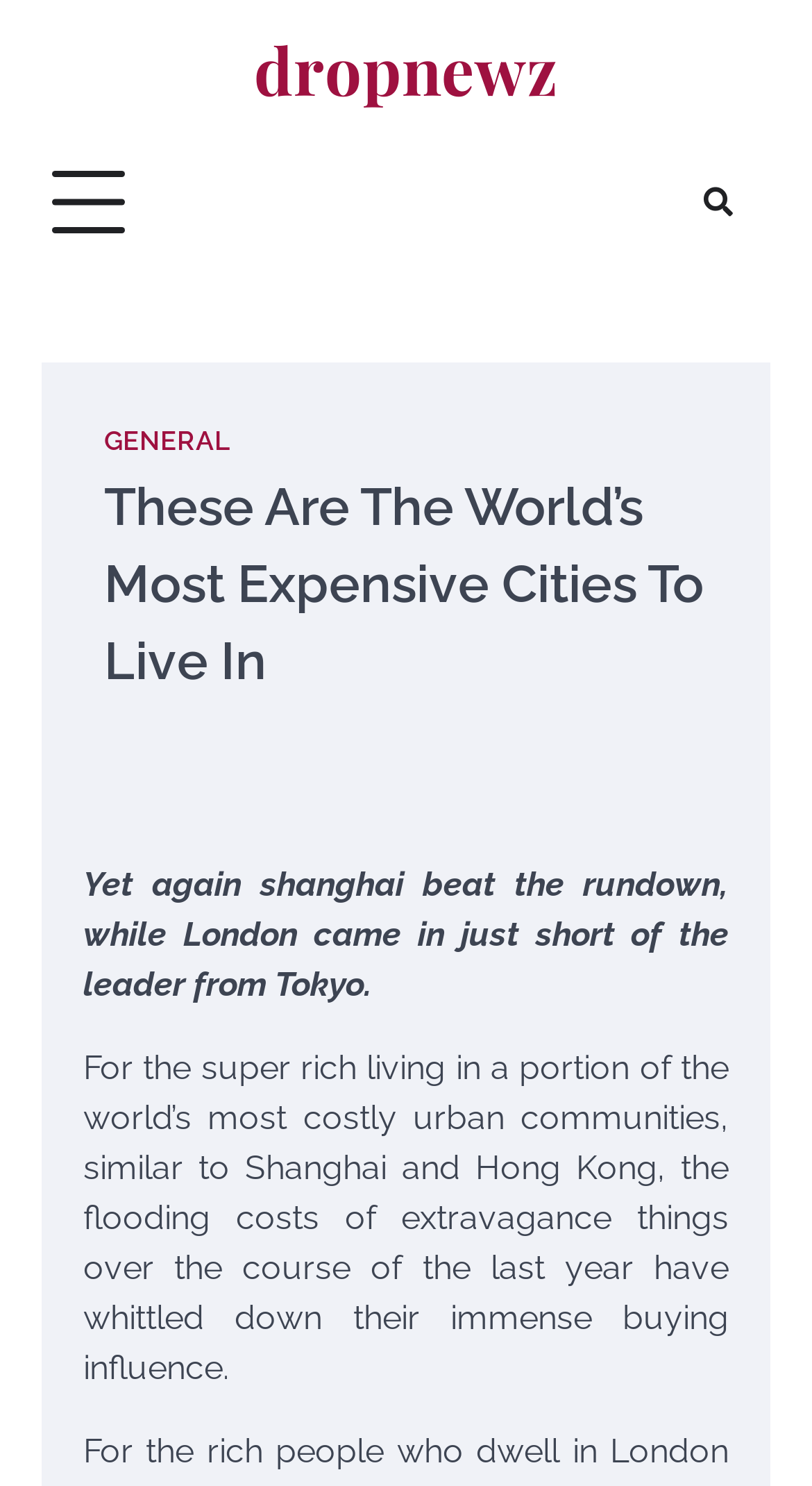What type of items have increased in cost?
Could you answer the question with a detailed and thorough explanation?

The text mentions 'the flooding costs of extravagance things over the course of the last year', suggesting that luxury items are the type of items that have increased in cost.